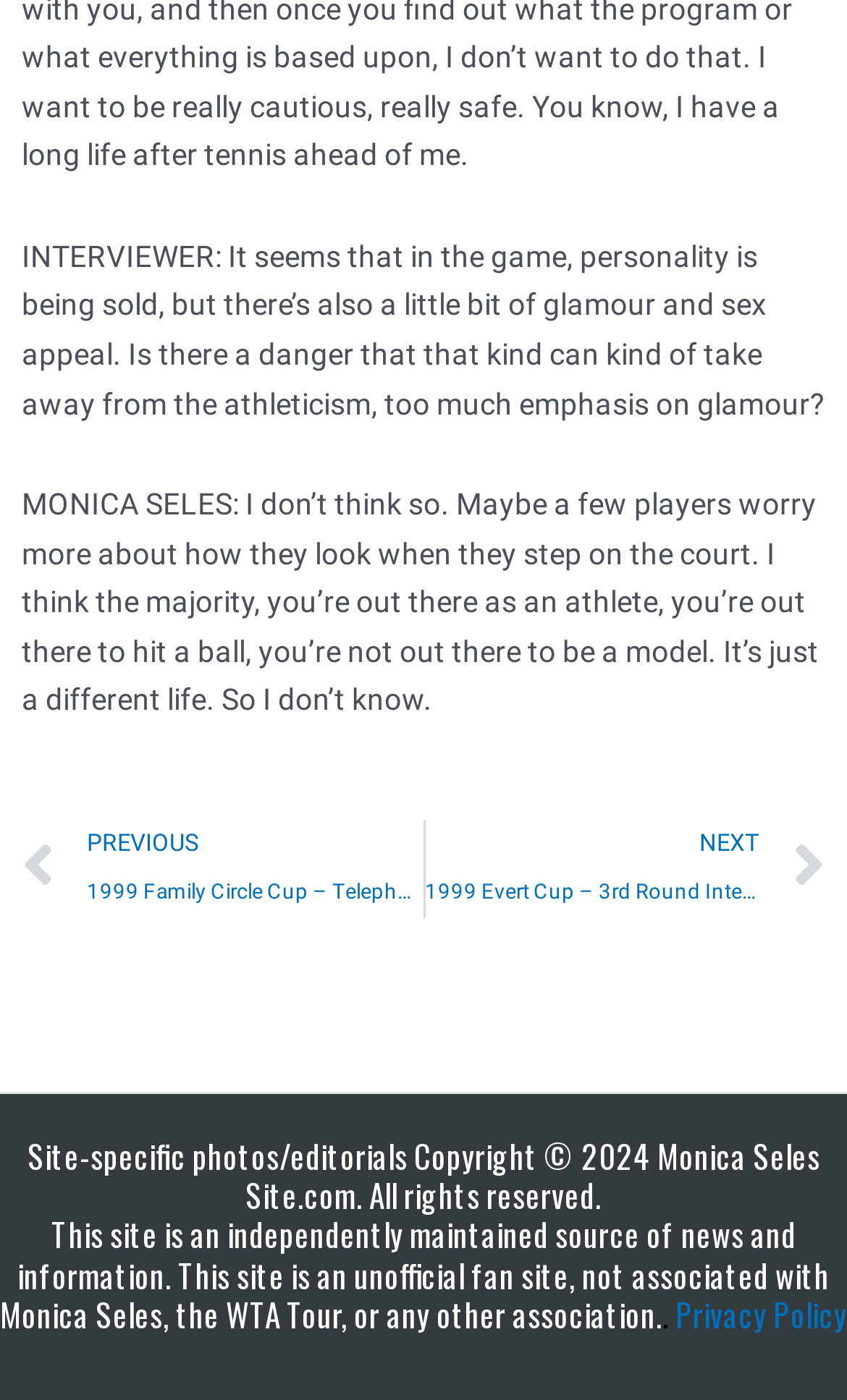What is the copyright year of the website?
Using the image, elaborate on the answer with as much detail as possible.

The heading at the bottom of the webpage mentions 'Copyright © 2024 Monica Seles Site.com', indicating that the copyright year is 2024.